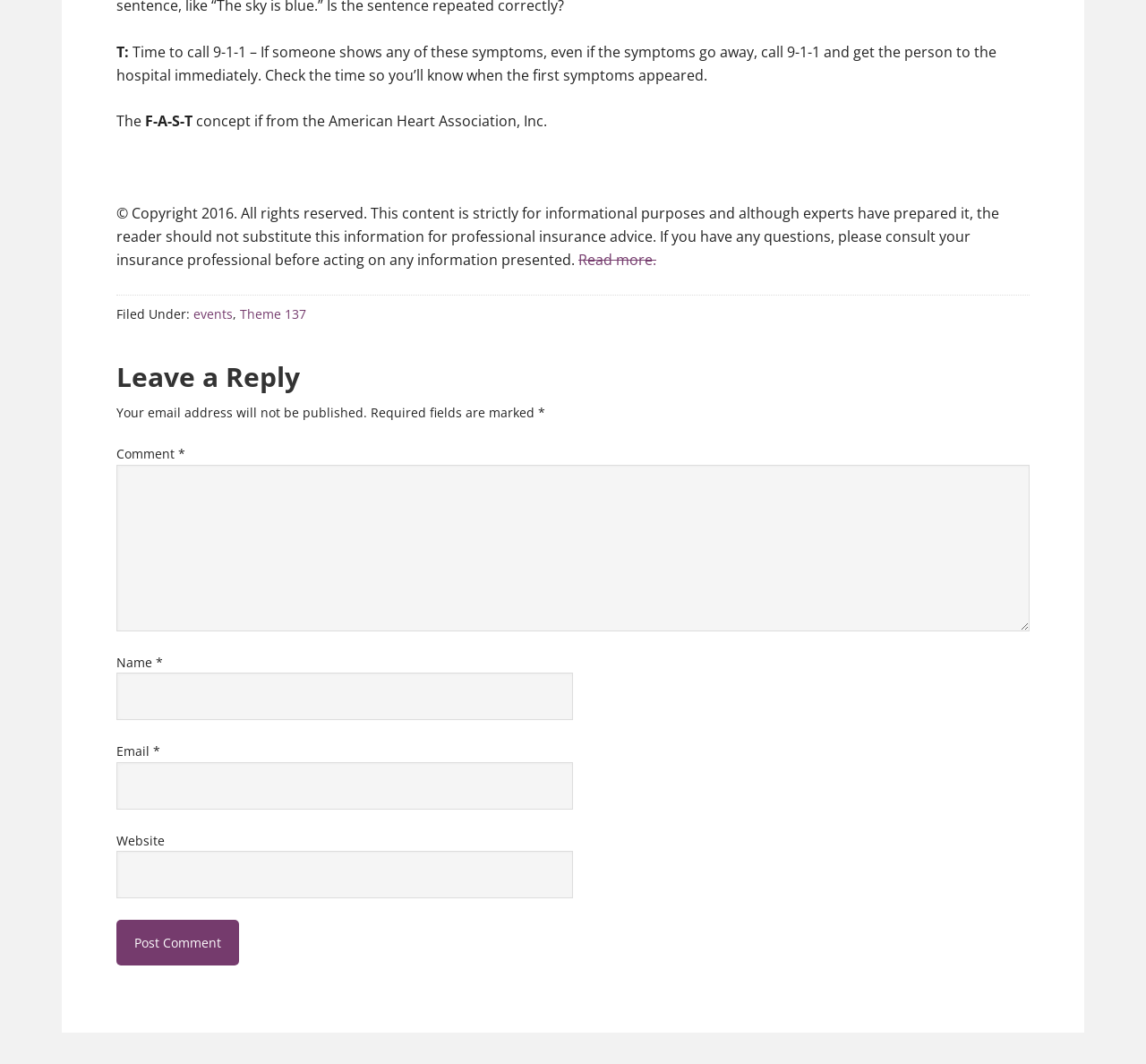Identify the bounding box coordinates for the UI element described as: "parent_node: Website name="url"". The coordinates should be provided as four floats between 0 and 1: [left, top, right, bottom].

[0.102, 0.8, 0.5, 0.844]